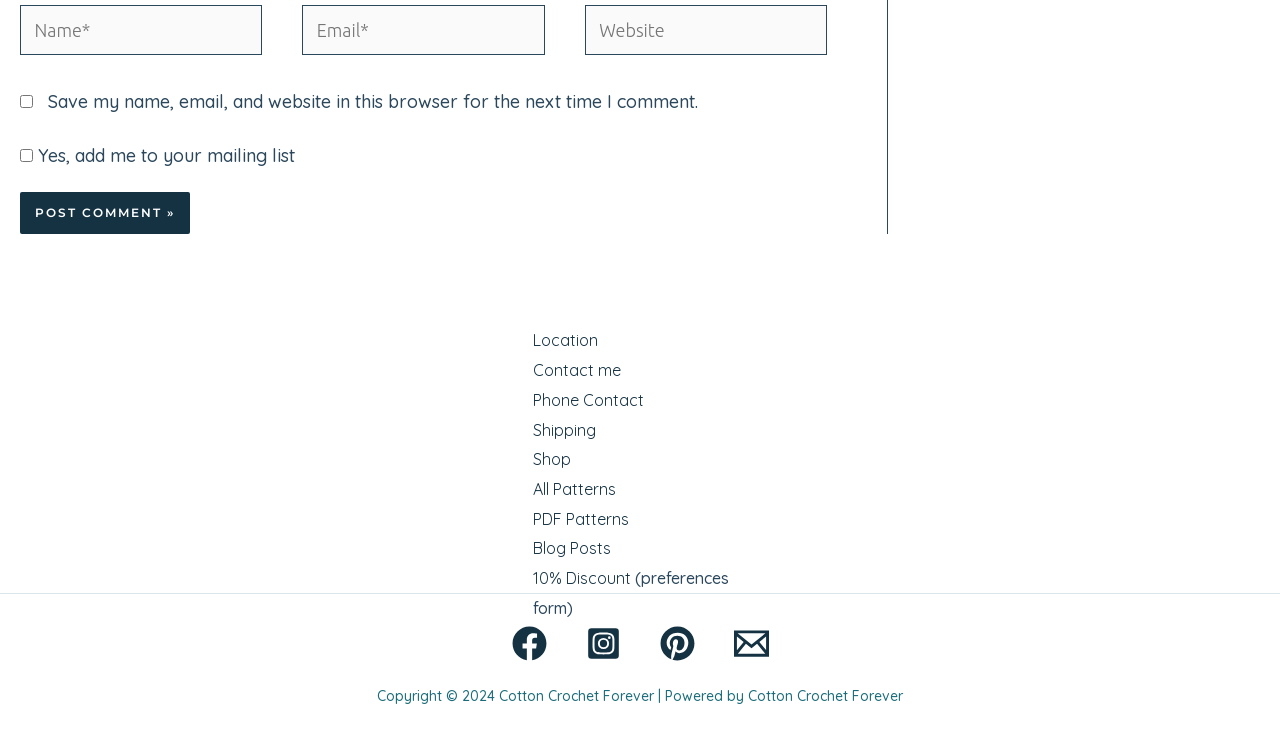Identify the bounding box coordinates for the region of the element that should be clicked to carry out the instruction: "Enter your name". The bounding box coordinates should be four float numbers between 0 and 1, i.e., [left, top, right, bottom].

[0.016, 0.007, 0.205, 0.074]